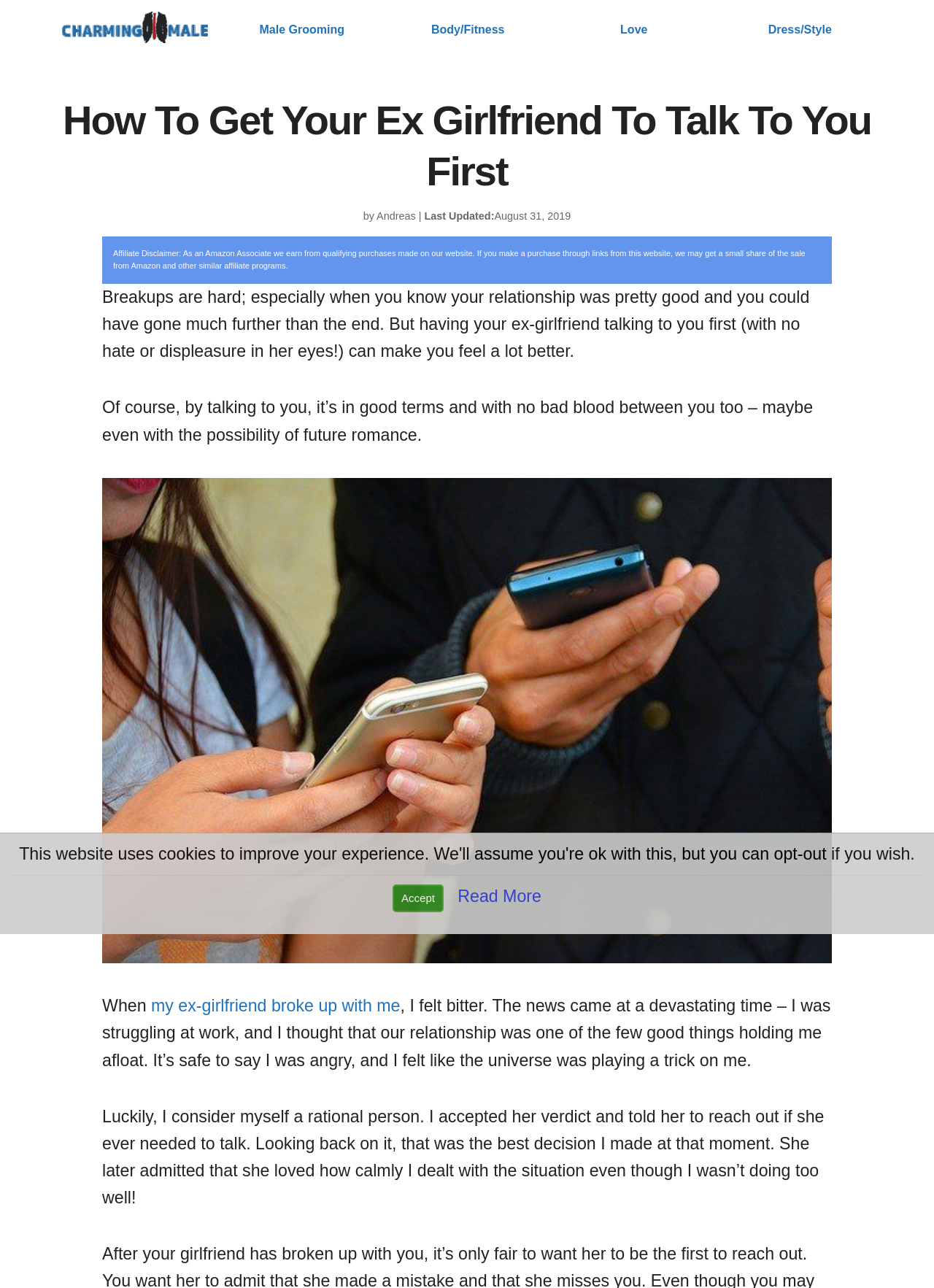Identify the bounding box coordinates for the UI element described as: "alt="Blog Logo"". The coordinates should be provided as four floats between 0 and 1: [left, top, right, bottom].

[0.066, 0.025, 0.223, 0.035]